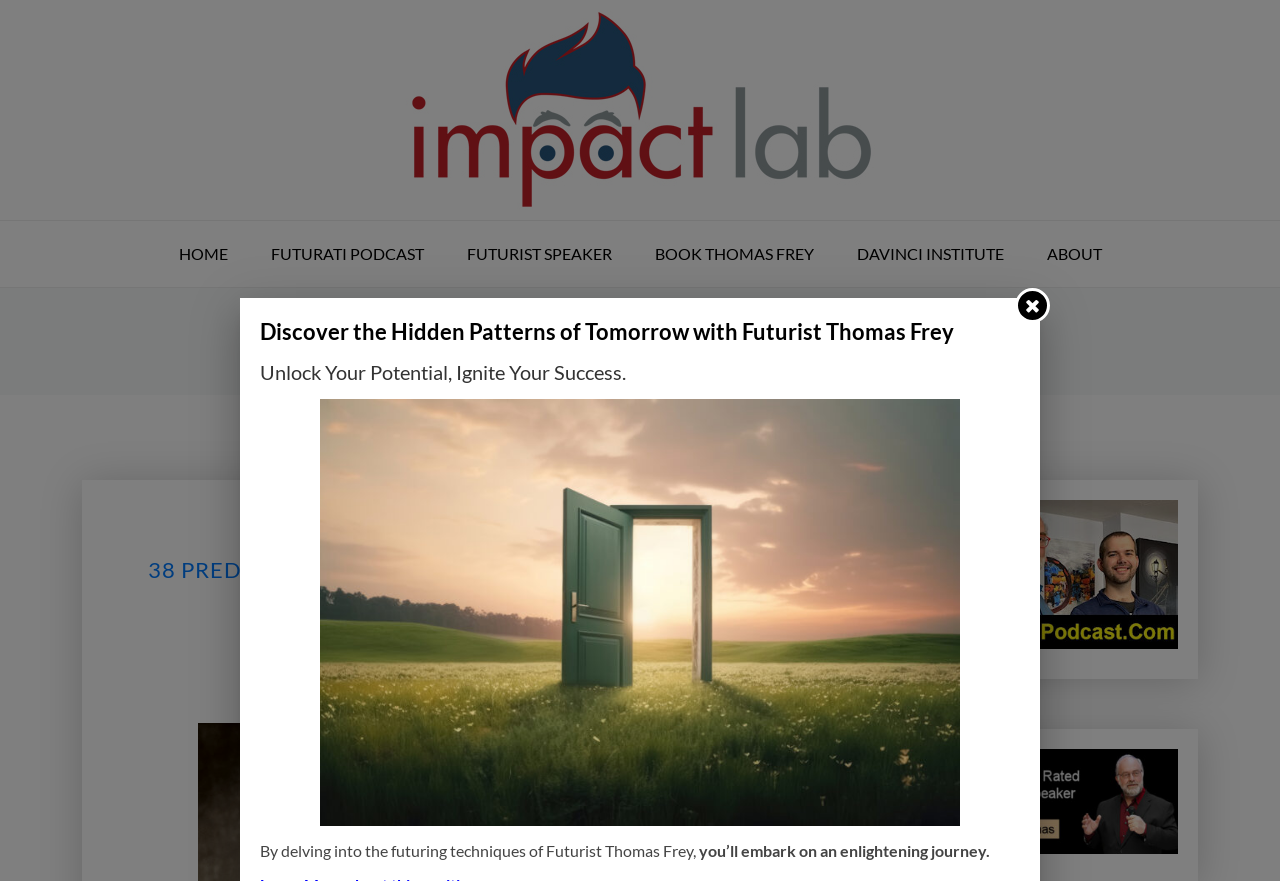How many predictions are there about the future of tech, science, and humanity?
Please use the image to deliver a detailed and complete answer.

The number of predictions can be found in the heading '38 PREDICTIONS ABOUT THE FUTURE OF TECH, SCIENCE, AND HUMANITY' which is located in the middle of the webpage.